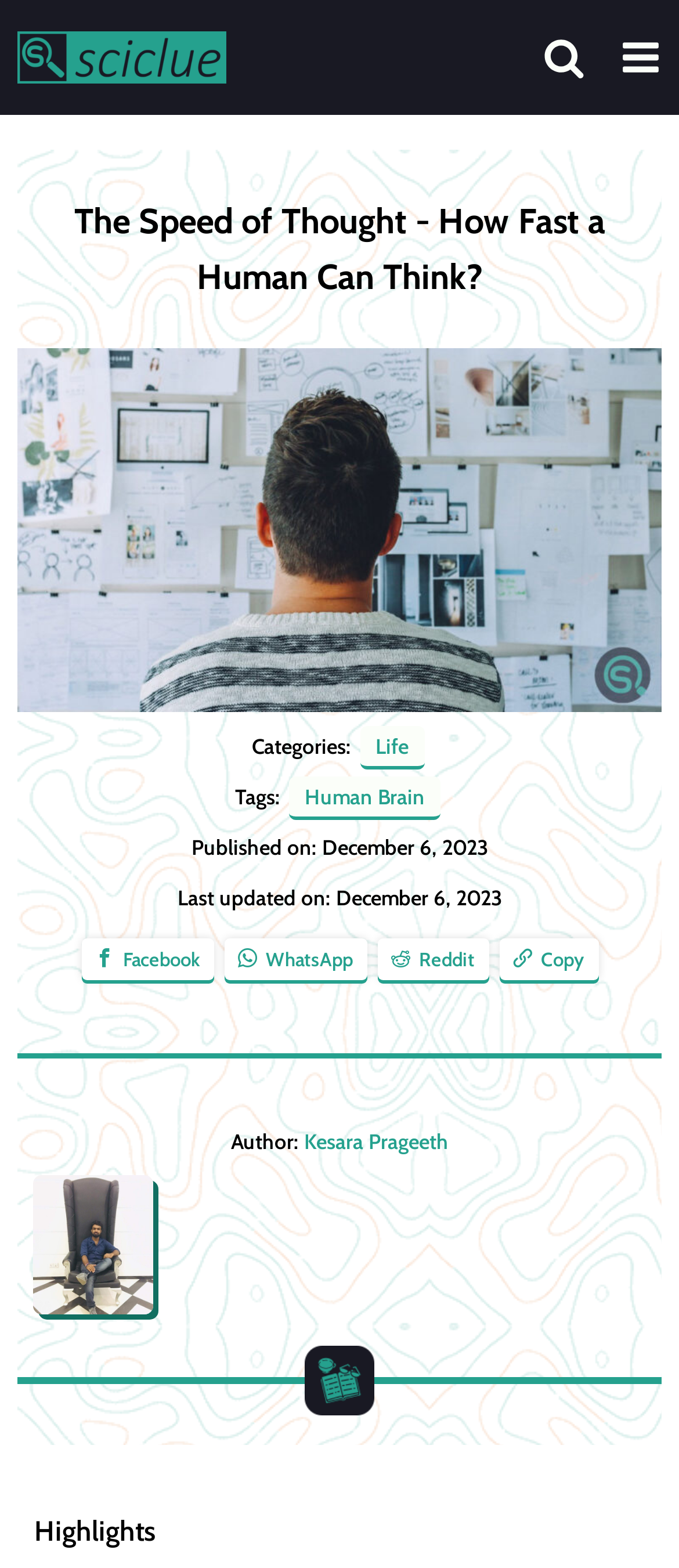Please give the bounding box coordinates of the area that should be clicked to fulfill the following instruction: "Click the Sciclue logo". The coordinates should be in the format of four float numbers from 0 to 1, i.e., [left, top, right, bottom].

[0.025, 0.015, 0.333, 0.059]